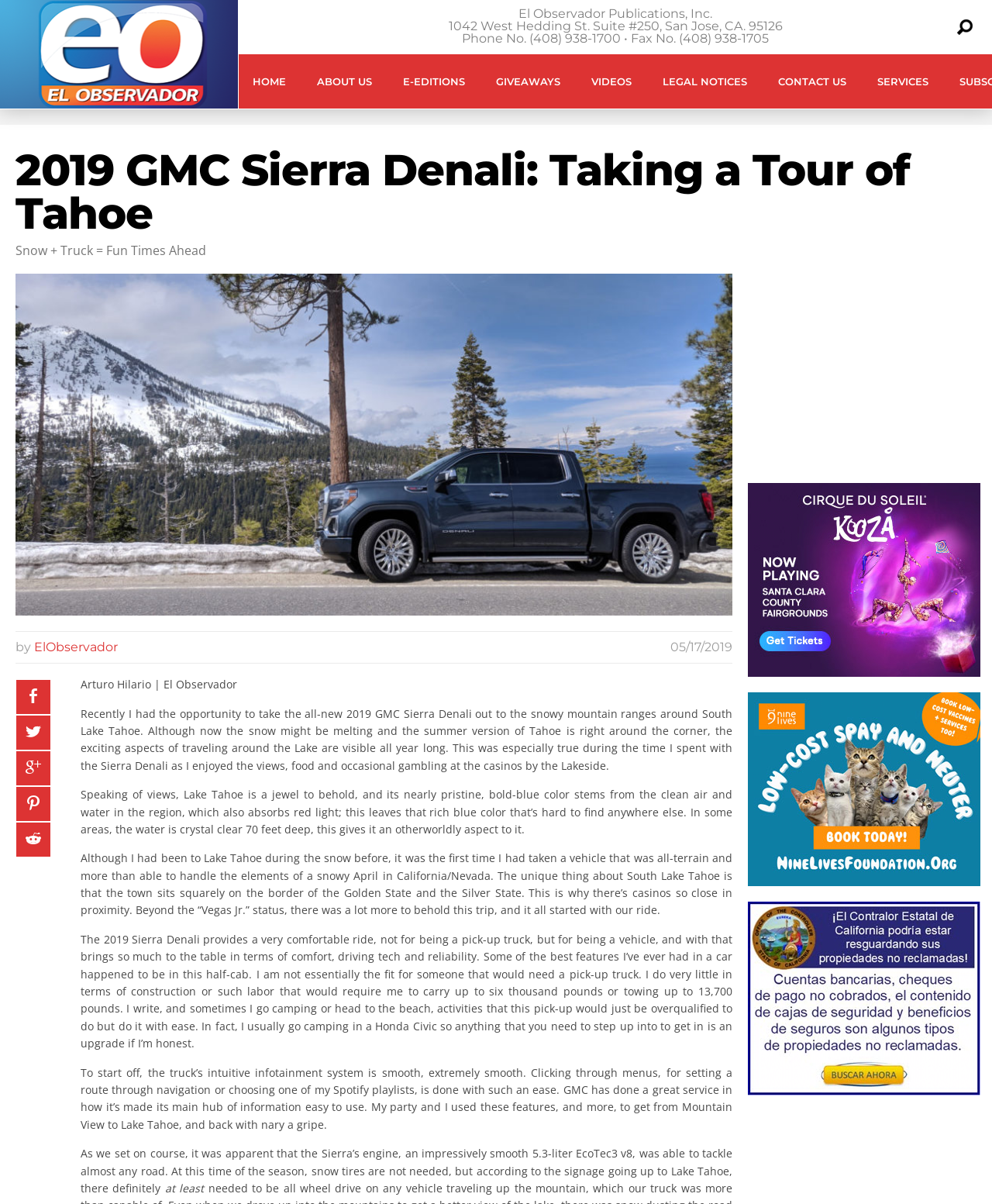Locate the coordinates of the bounding box for the clickable region that fulfills this instruction: "Click ElObservador".

[0.034, 0.531, 0.119, 0.544]